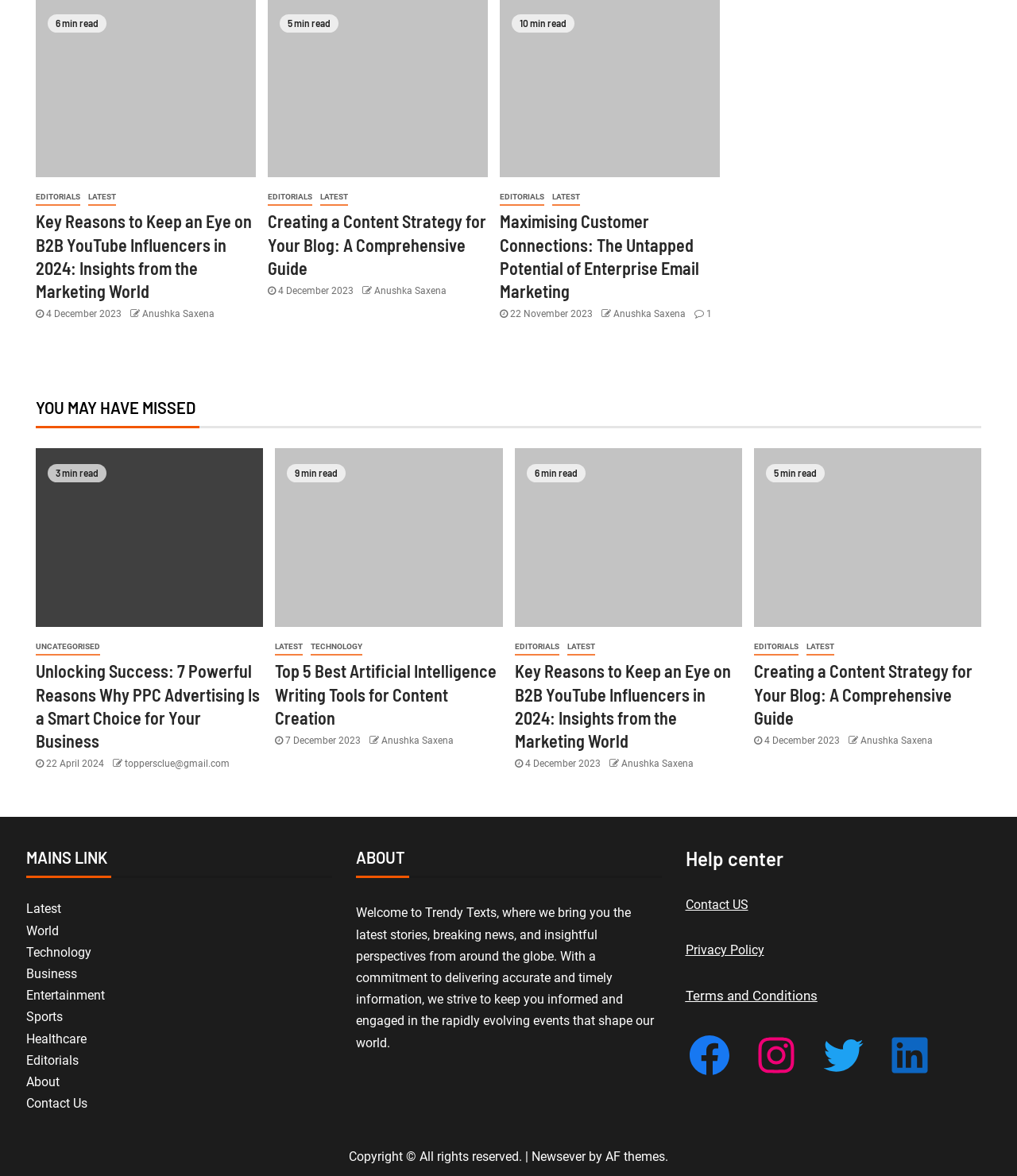Locate the bounding box of the UI element with the following description: "parent_node: 6 min read".

[0.506, 0.381, 0.729, 0.533]